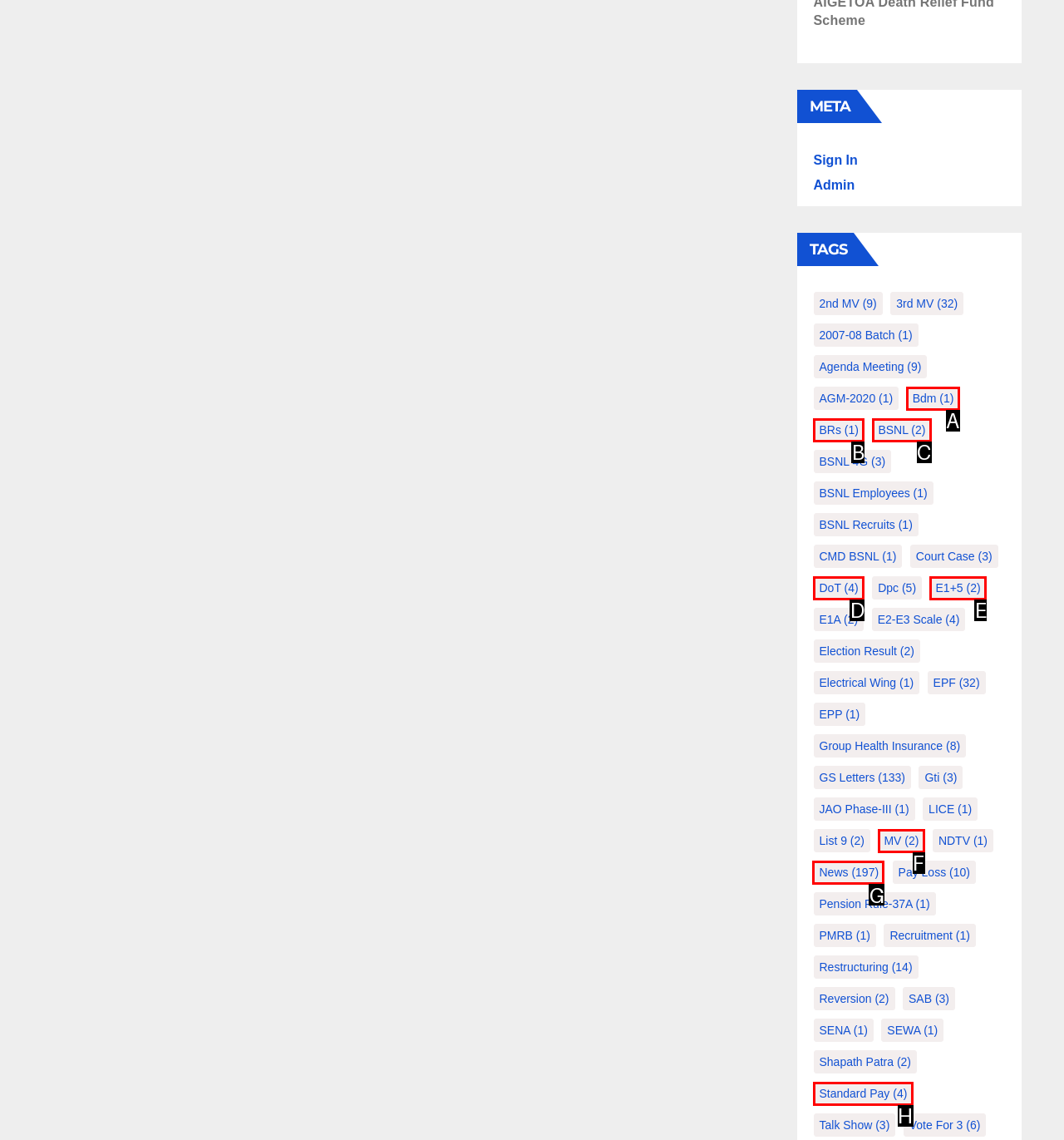What option should I click on to execute the task: View 'News' items? Give the letter from the available choices.

G